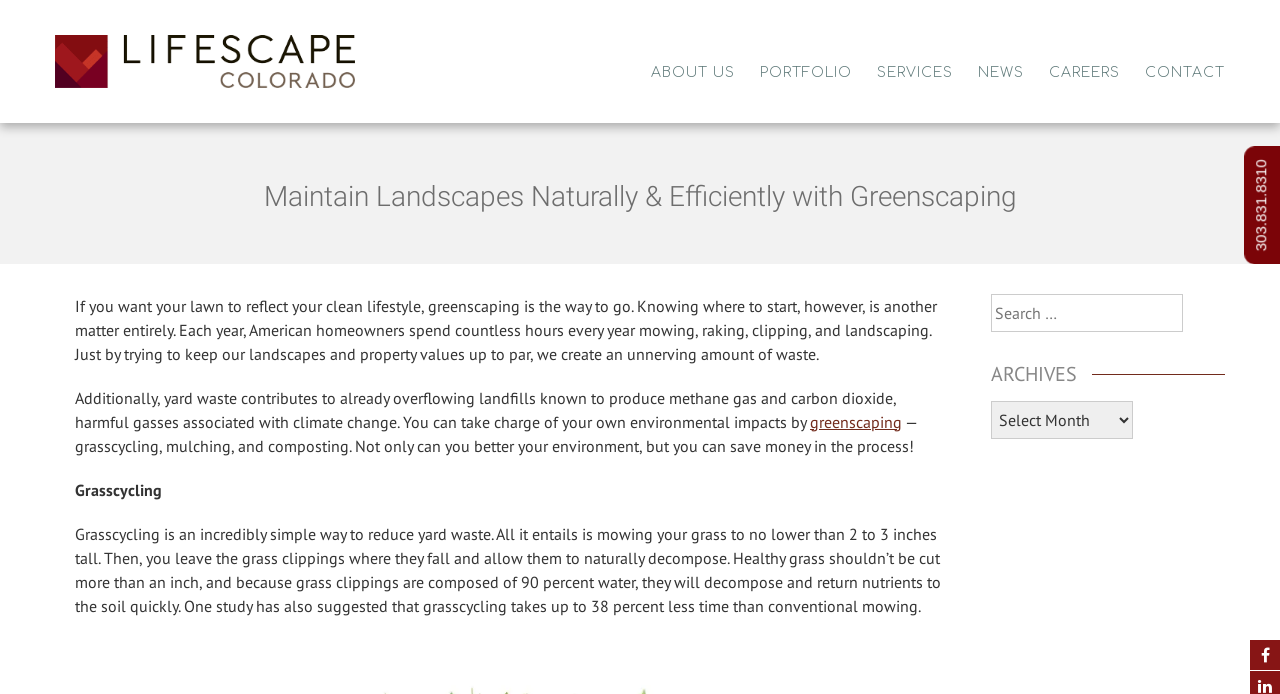Offer a detailed account of what is visible on the webpage.

The webpage is about greenscaping and maintaining landscapes naturally and efficiently. At the top left, there is a link to the "Home" page, accompanied by an image of "Lifescape Colorado". To the right of these elements, there is a main navigation menu with six menu items: "ABOUT US", "PORTFOLIO", "SERVICES", "NEWS", "CAREERS", and "CONTACT".

Below the navigation menu, there is a header section with a heading that reads "Maintain Landscapes Naturally & Efficiently with Greenscaping". This is followed by a block of text that explains the benefits of greenscaping, including reducing waste and saving money. The text also mentions that yard waste contributes to climate change and that greenscaping can help mitigate this issue.

Further down the page, there are three sections of text that provide more information about greenscaping. The first section explains the concept of grasscycling, which involves mowing grass to a certain height and leaving the clippings to decompose naturally. The second section appears to be a continuation of the first, providing more details about the benefits of grasscycling. The third section is a search box with a label that reads "Search for:".

To the right of the main content area, there are two complementary sections. The top section contains a search box, and the bottom section has a heading that reads "ARCHIVES" and a dropdown menu with the same label.